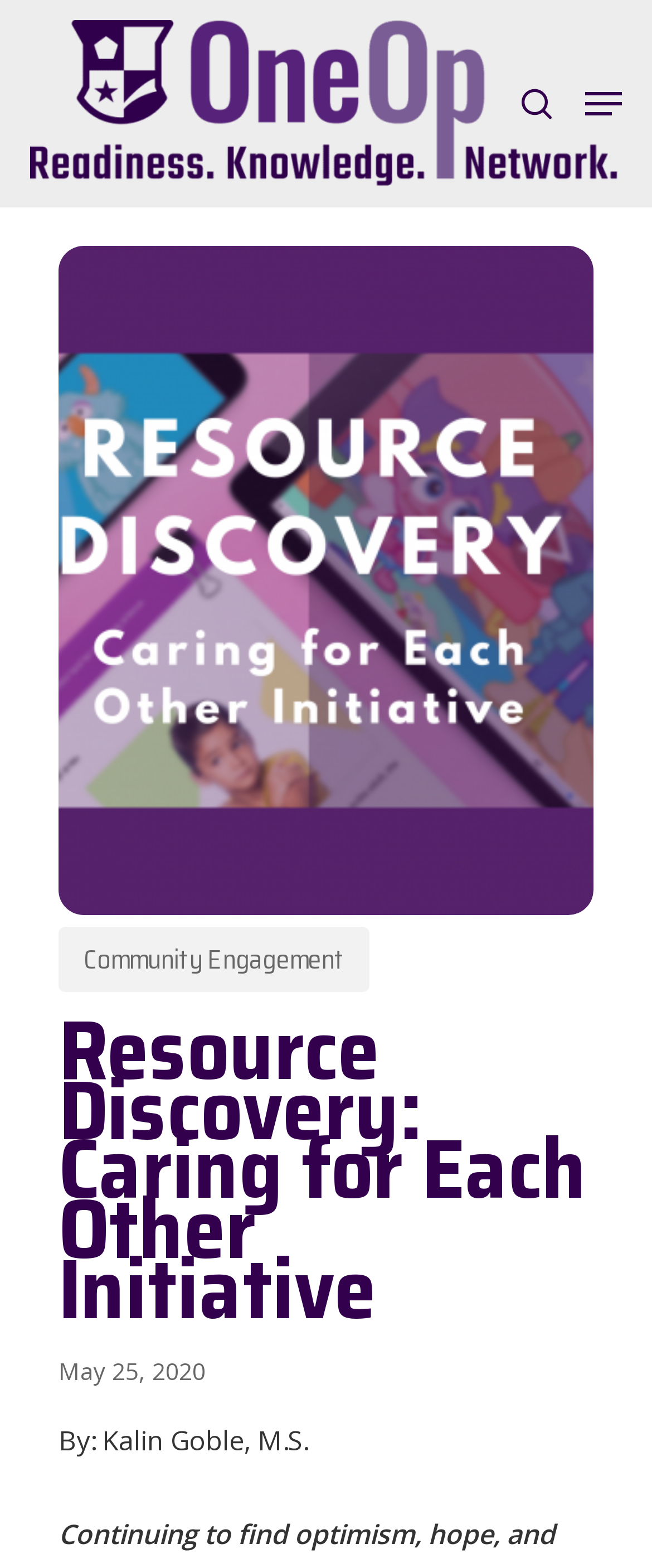What is the author's name of the resource?
Please provide an in-depth and detailed response to the question.

The author's name 'Kalin Goble, M.S.' is mentioned in the StaticText element located at the bottom of the image element, which suggests that Kalin Goble is the creator of the resource.